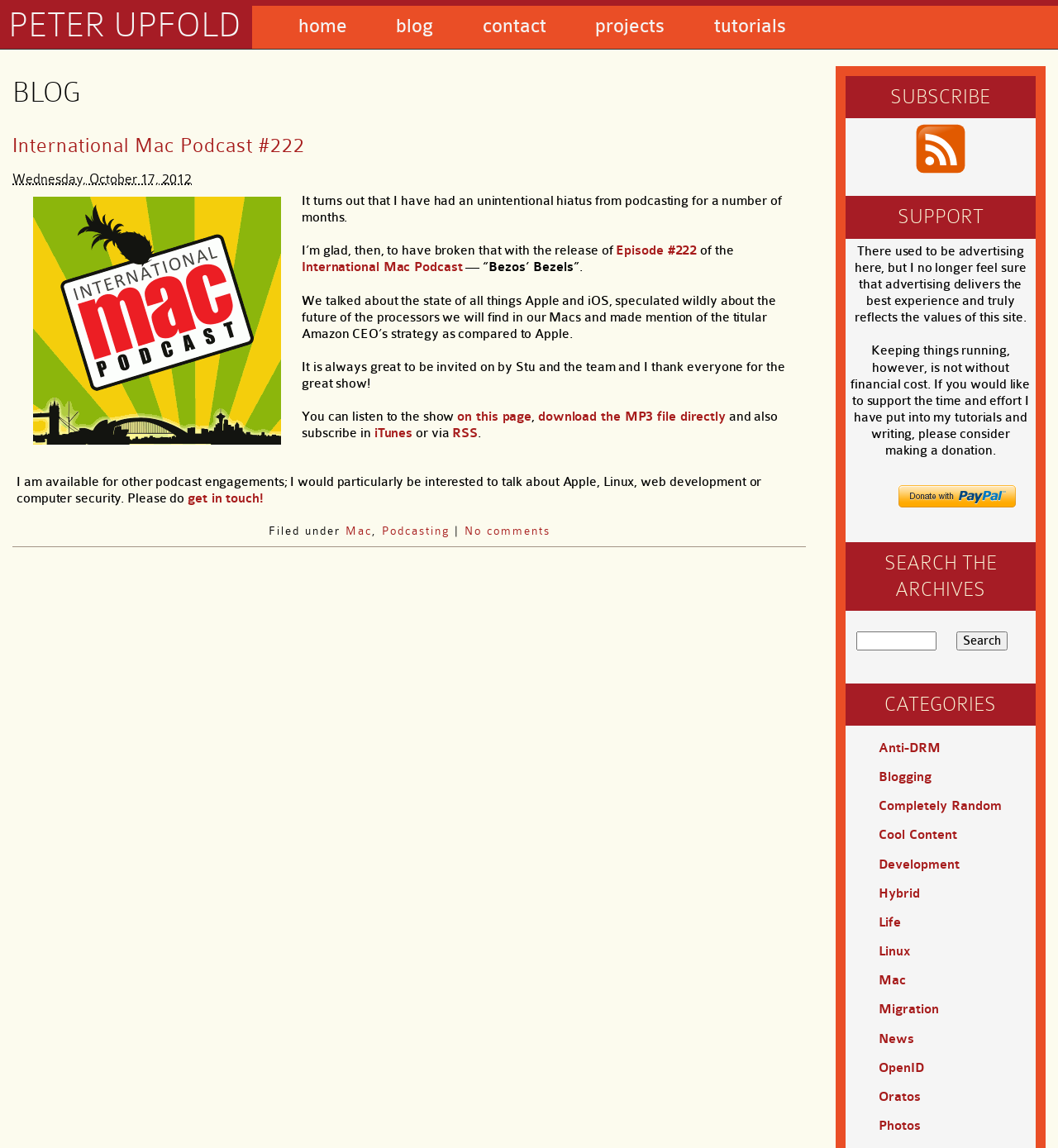How can you support the blog?
Answer the question with as much detail as you can, using the image as a reference.

The webpage mentions that the blog owner no longer uses advertising and instead relies on donations to support the site. A PayPal button is provided to make a donation.